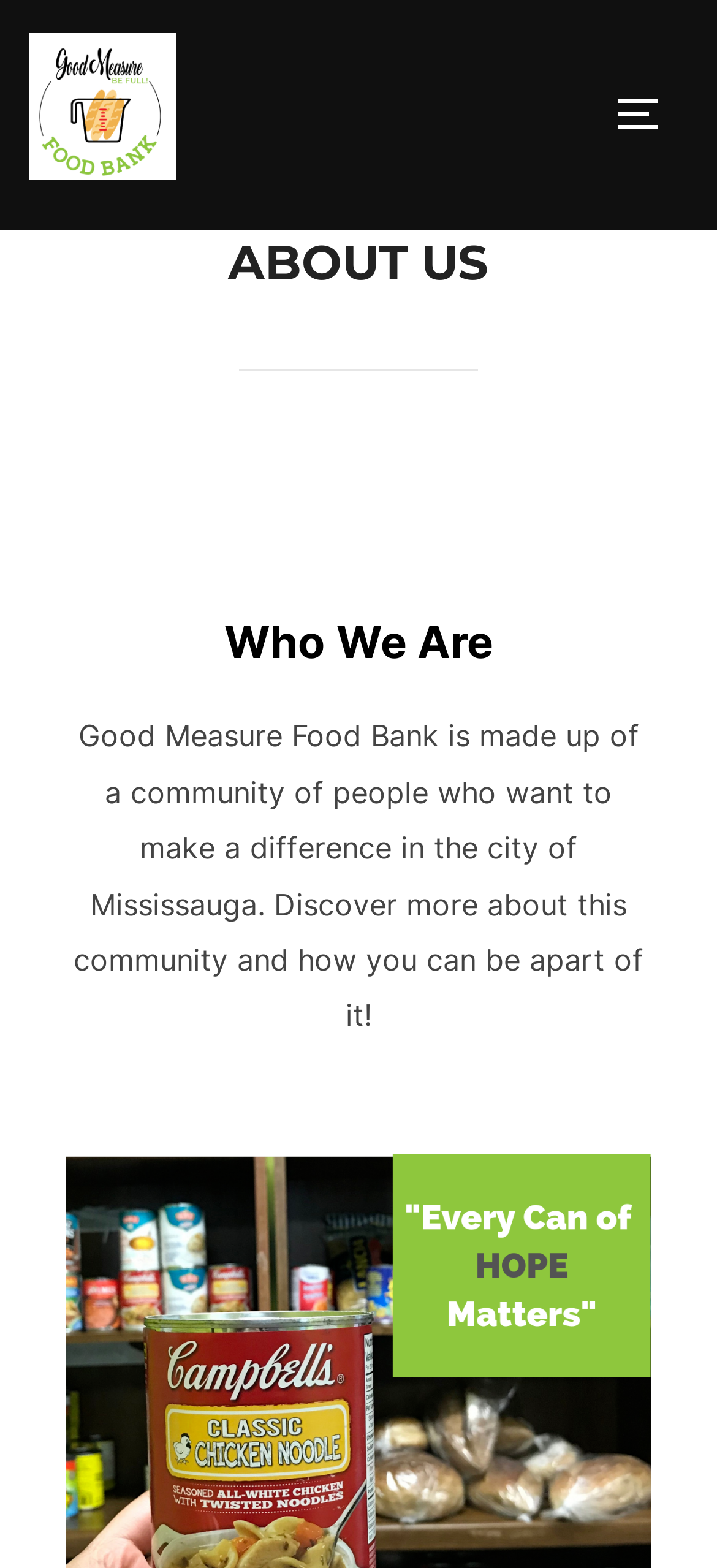Using the element description: "Toggle sidebar & navigation", determine the bounding box coordinates for the specified UI element. The coordinates should be four float numbers between 0 and 1, [left, top, right, bottom].

[0.857, 0.047, 0.96, 0.099]